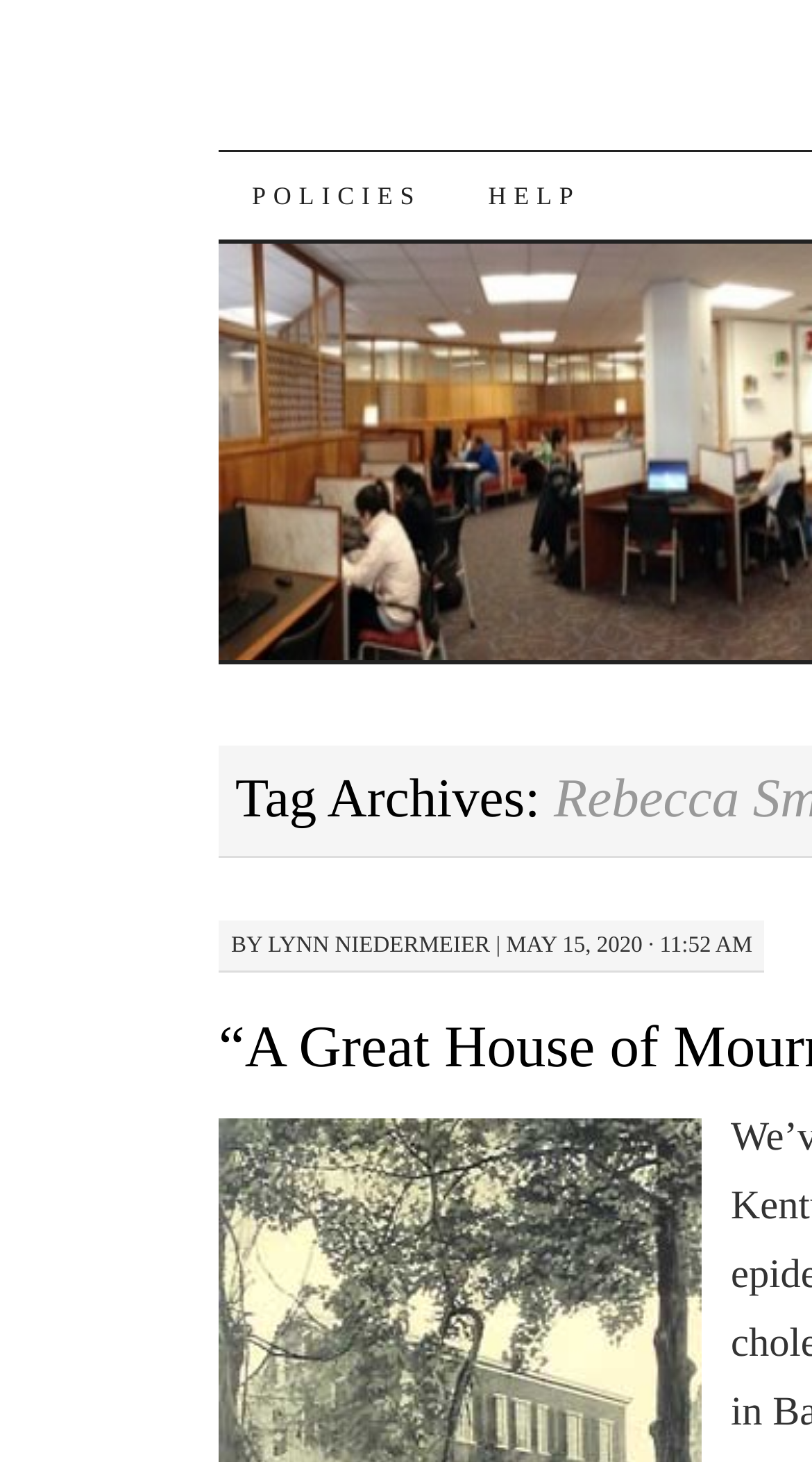Please find and generate the text of the main heading on the webpage.

Tag Archives: Rebecca Smith Washington